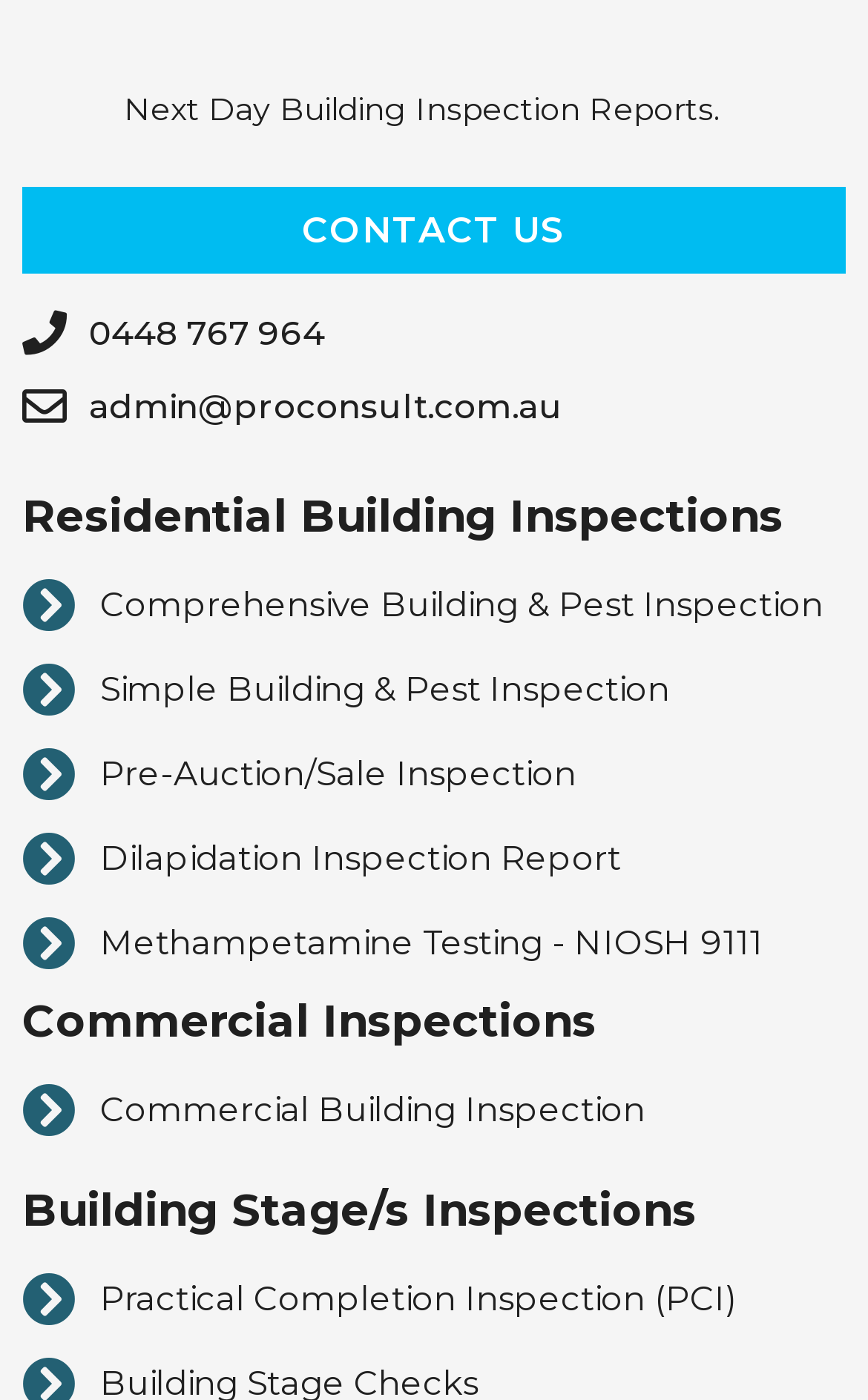Can you find the bounding box coordinates for the element to click on to achieve the instruction: "Contact us"?

[0.026, 0.133, 0.974, 0.196]